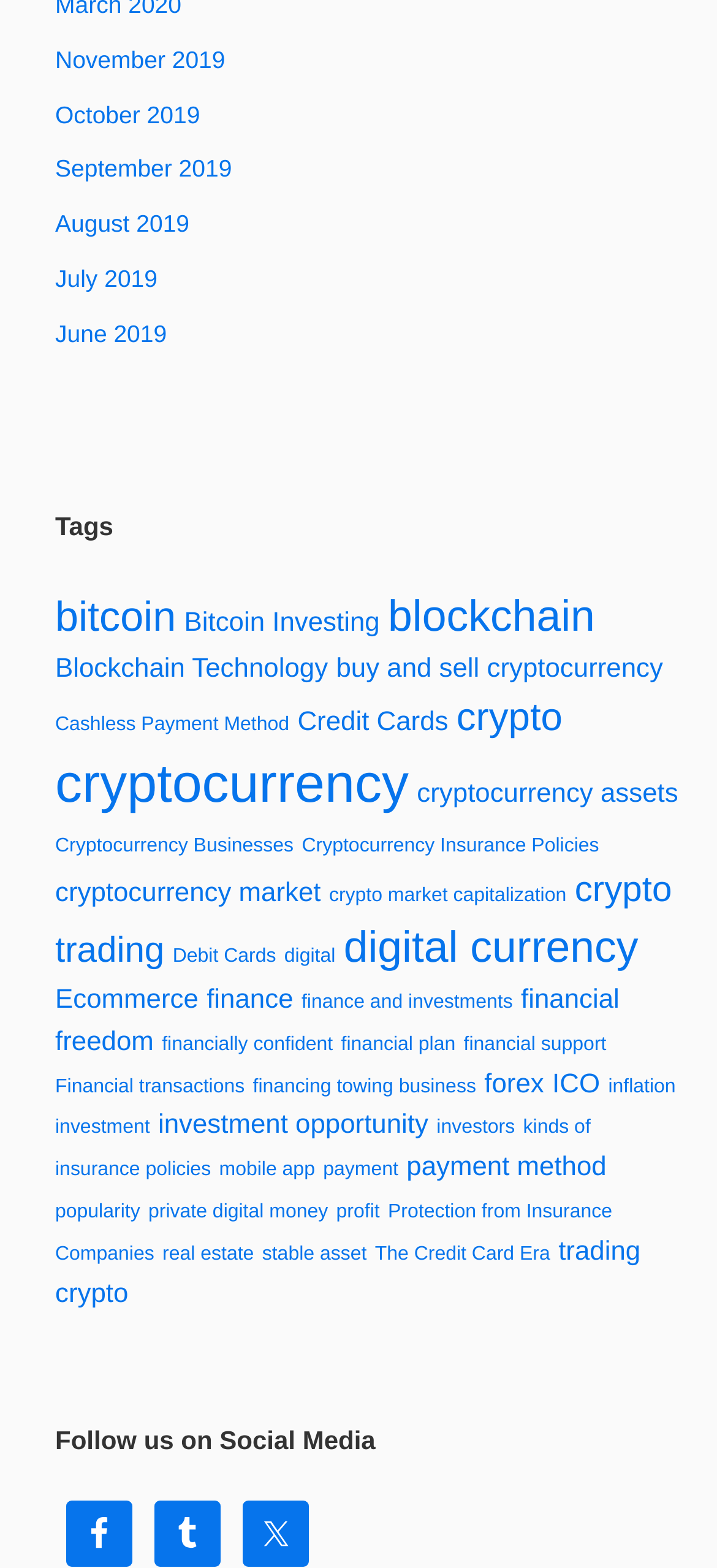How many tags are listed on this webpage?
Please describe in detail the information shown in the image to answer the question.

I counted the number of links under the 'Tags' heading, and there are 27 links listed.